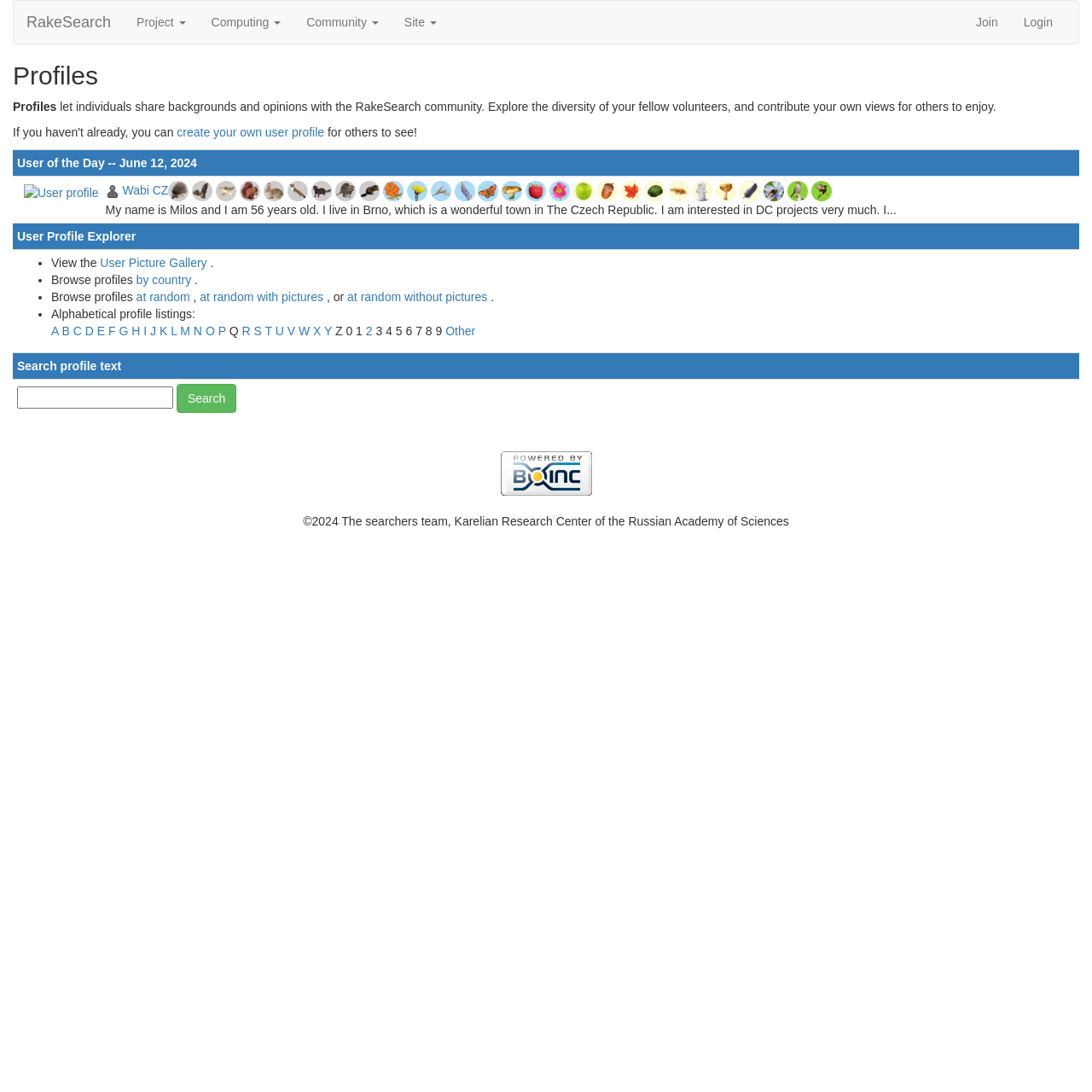Find the bounding box coordinates of the element to click in order to complete the given instruction: "View the 2024 Kitsap Wine Festival details."

None